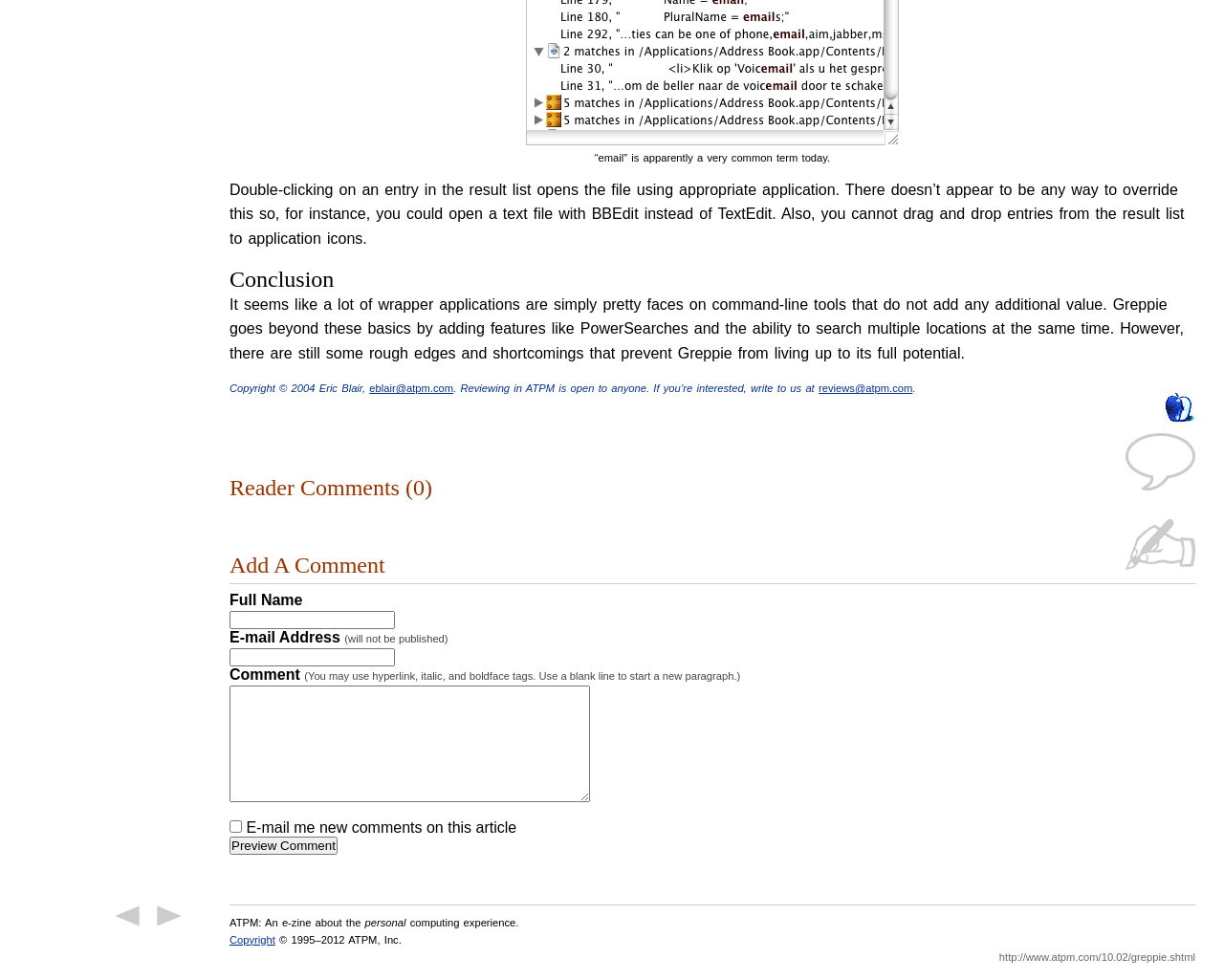Locate the bounding box coordinates of the area where you should click to accomplish the instruction: "Contact the author".

[0.302, 0.391, 0.37, 0.402]